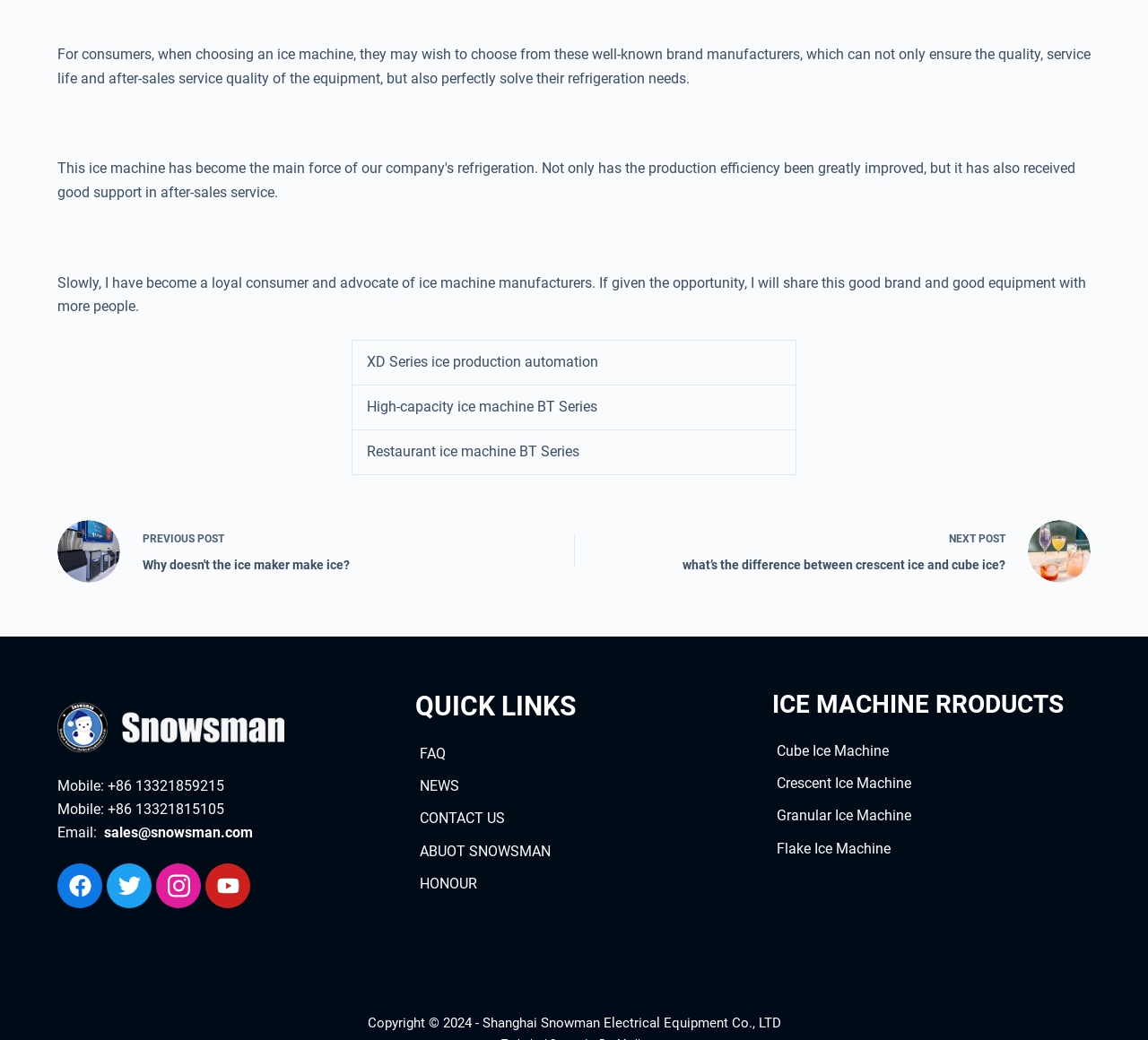What is the company's phone number?
Answer with a single word or phrase by referring to the visual content.

+86 13321859215